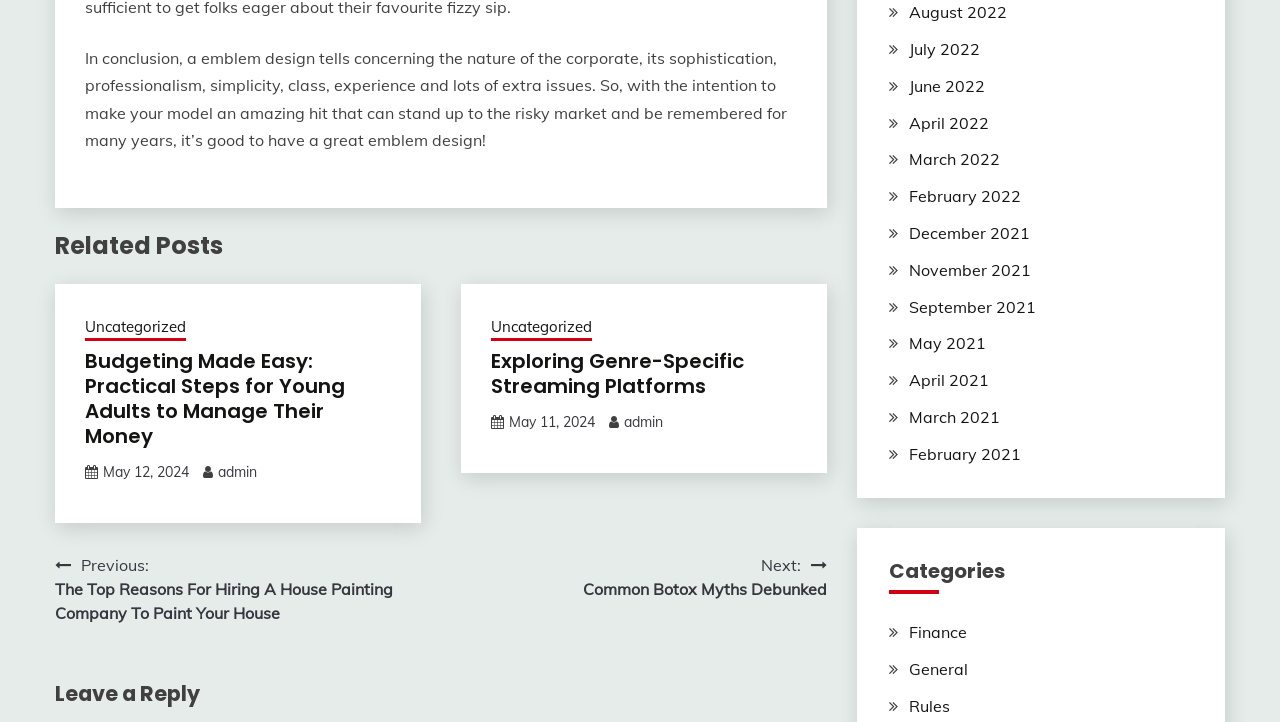Determine the bounding box coordinates of the region to click in order to accomplish the following instruction: "Read the article 'Exploring Genre-Specific Streaming Platforms'". Provide the coordinates as four float numbers between 0 and 1, specifically [left, top, right, bottom].

[0.383, 0.484, 0.622, 0.553]